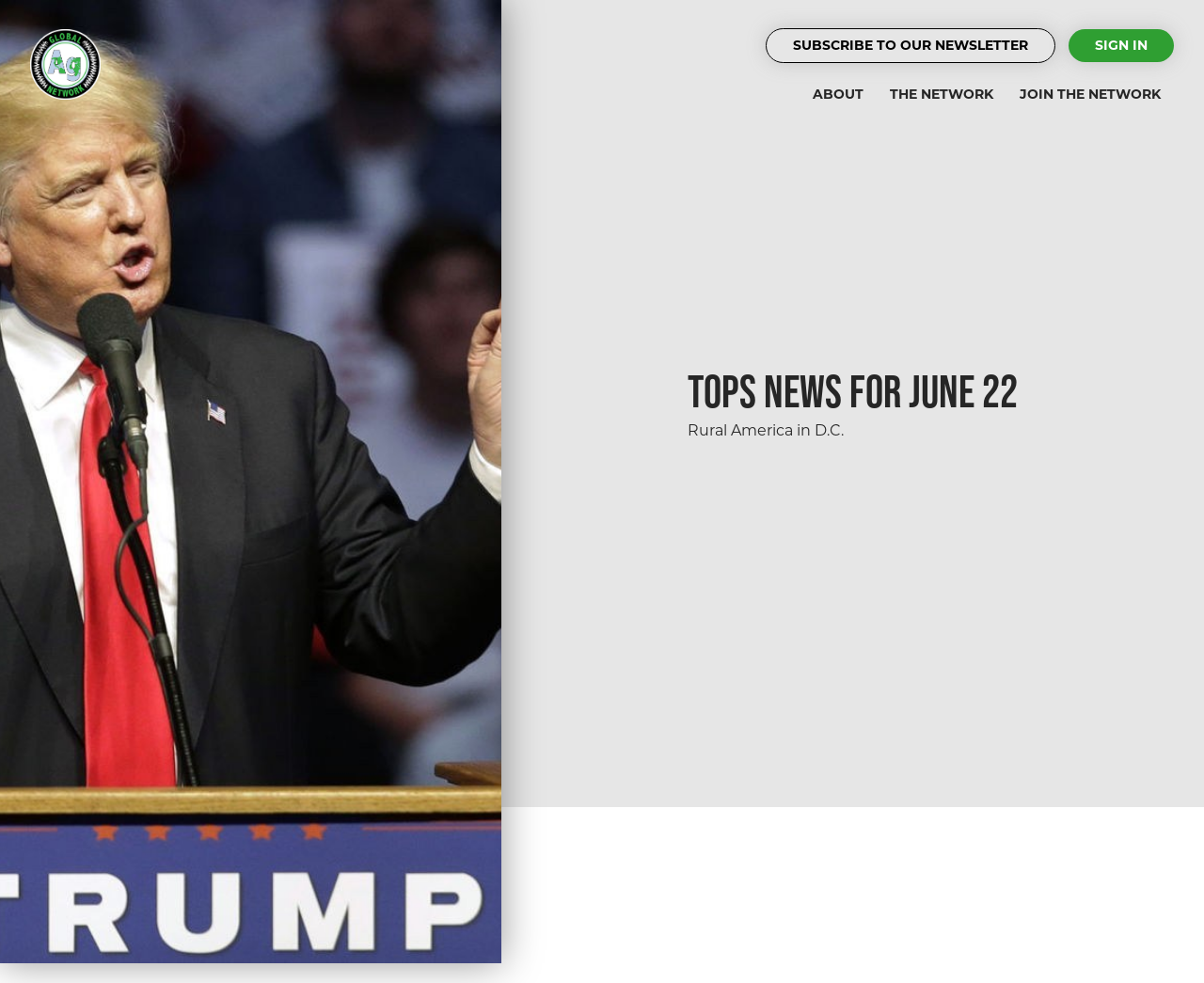What is the subtitle of the current news topic?
Refer to the image and provide a thorough answer to the question.

I found the answer by looking at the text below the main heading, which says 'Rural America in D.C.'.